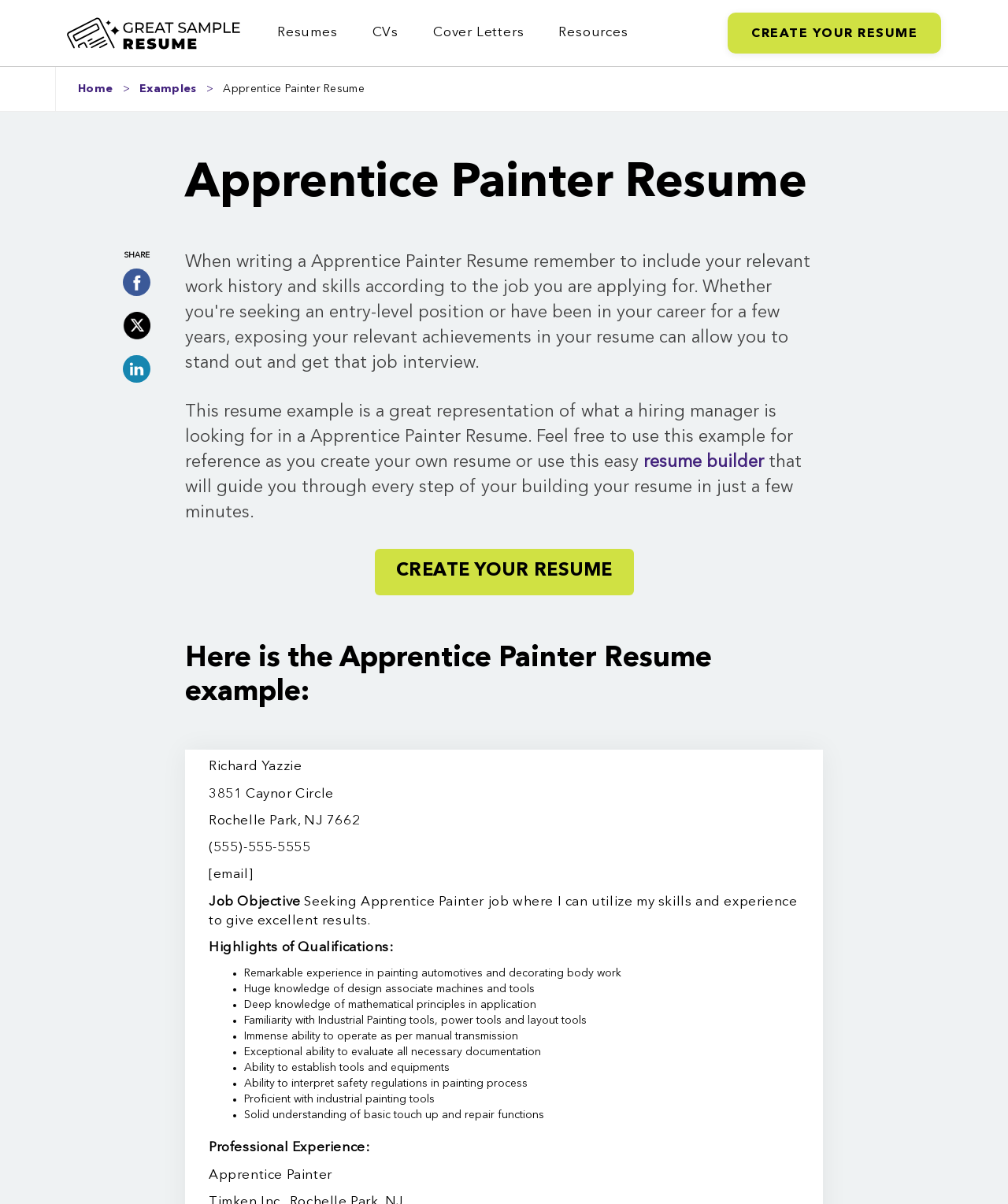Locate the heading on the webpage and return its text.

Apprentice Painter Resume